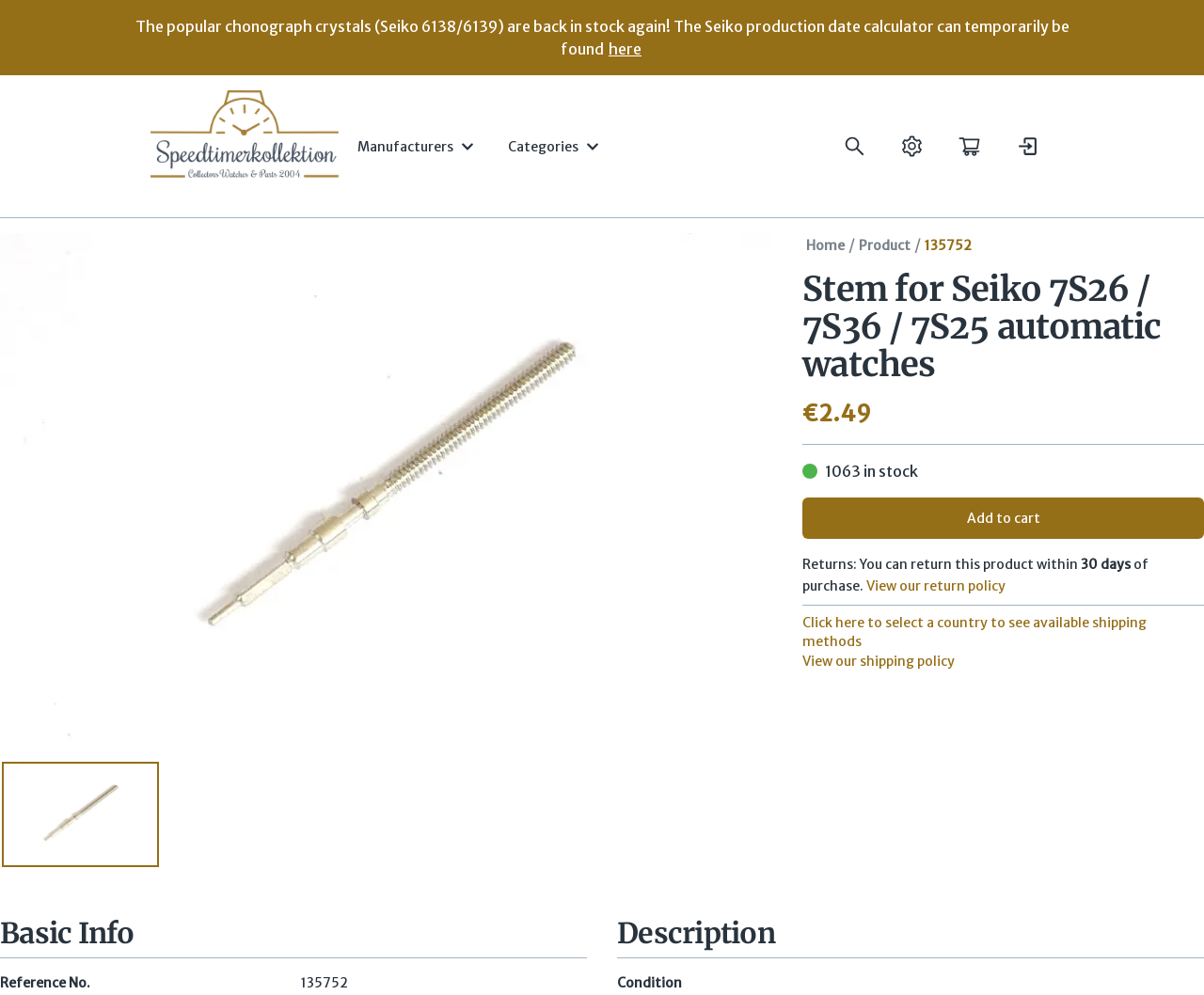Please find the bounding box coordinates for the clickable element needed to perform this instruction: "Click on the 'Home' link".

None